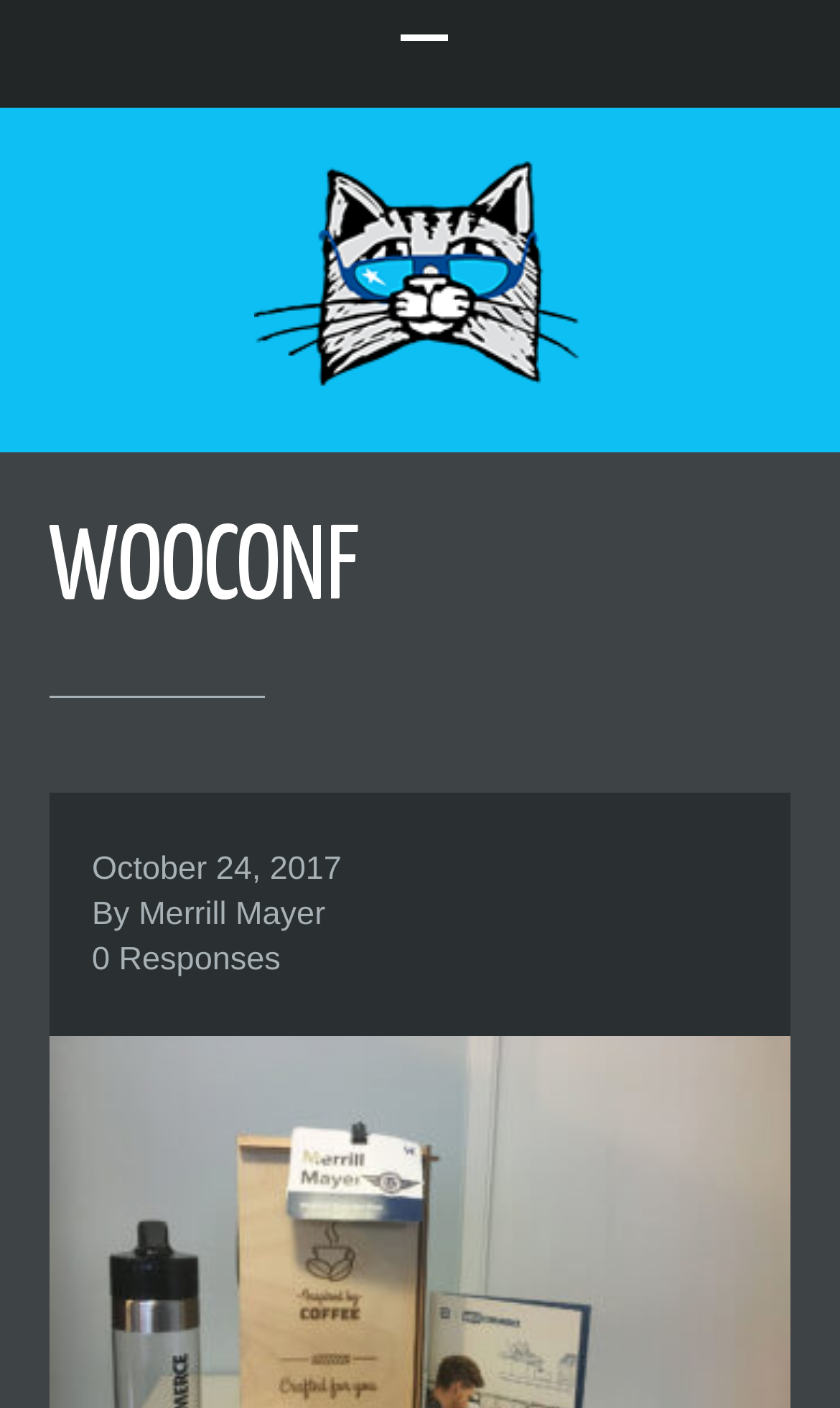What is the topic of the filed post?
Based on the image, provide your answer in one word or phrase.

Websites